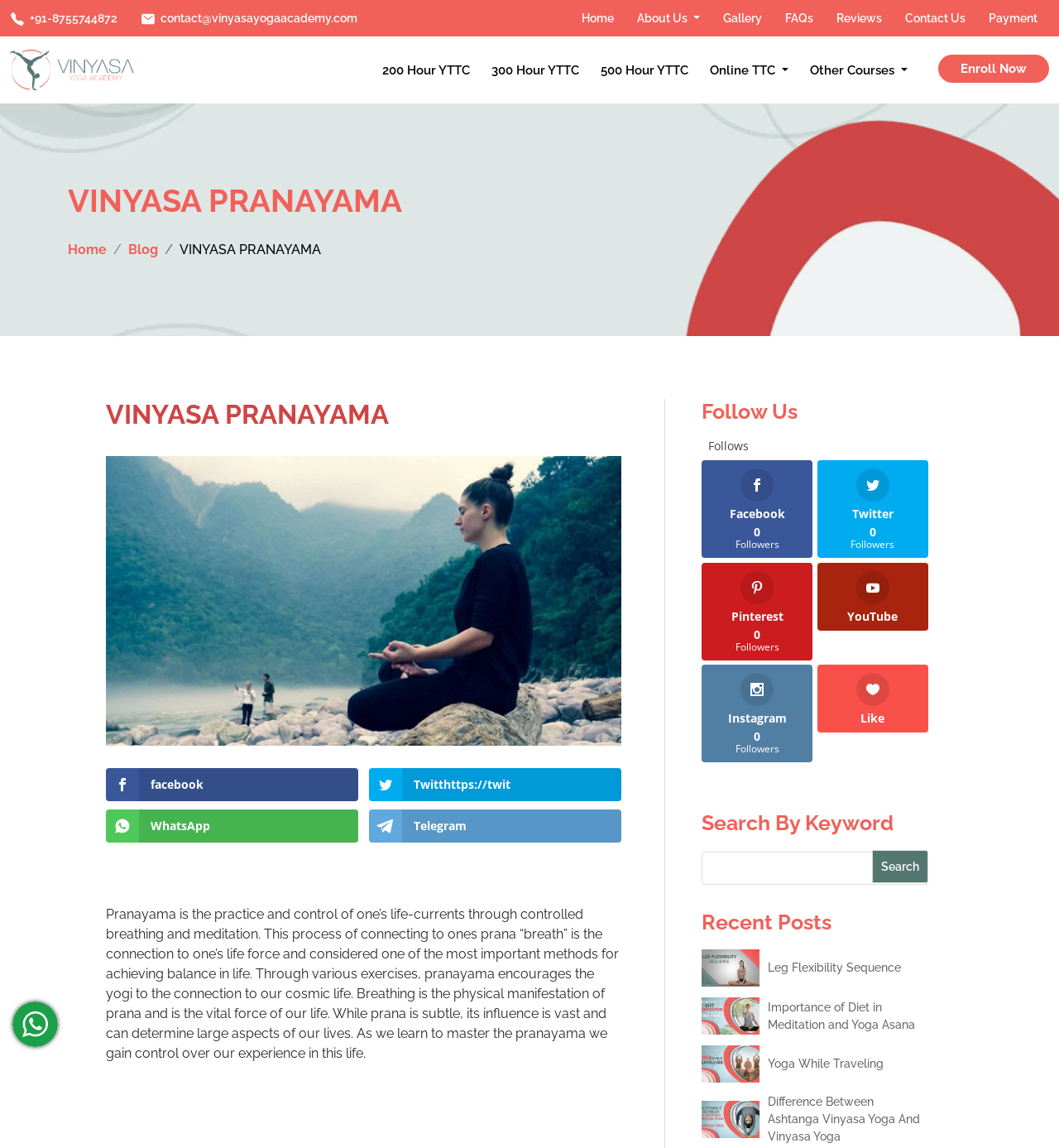How many social media links are there in the footer?
Use the information from the image to give a detailed answer to the question.

In the footer section of the webpage, there are five social media links, including Facebook, Twitter, WhatsApp, Telegram, and Instagram. These links are located within a specific region of the webpage, with bounding boxes that indicate their positions.